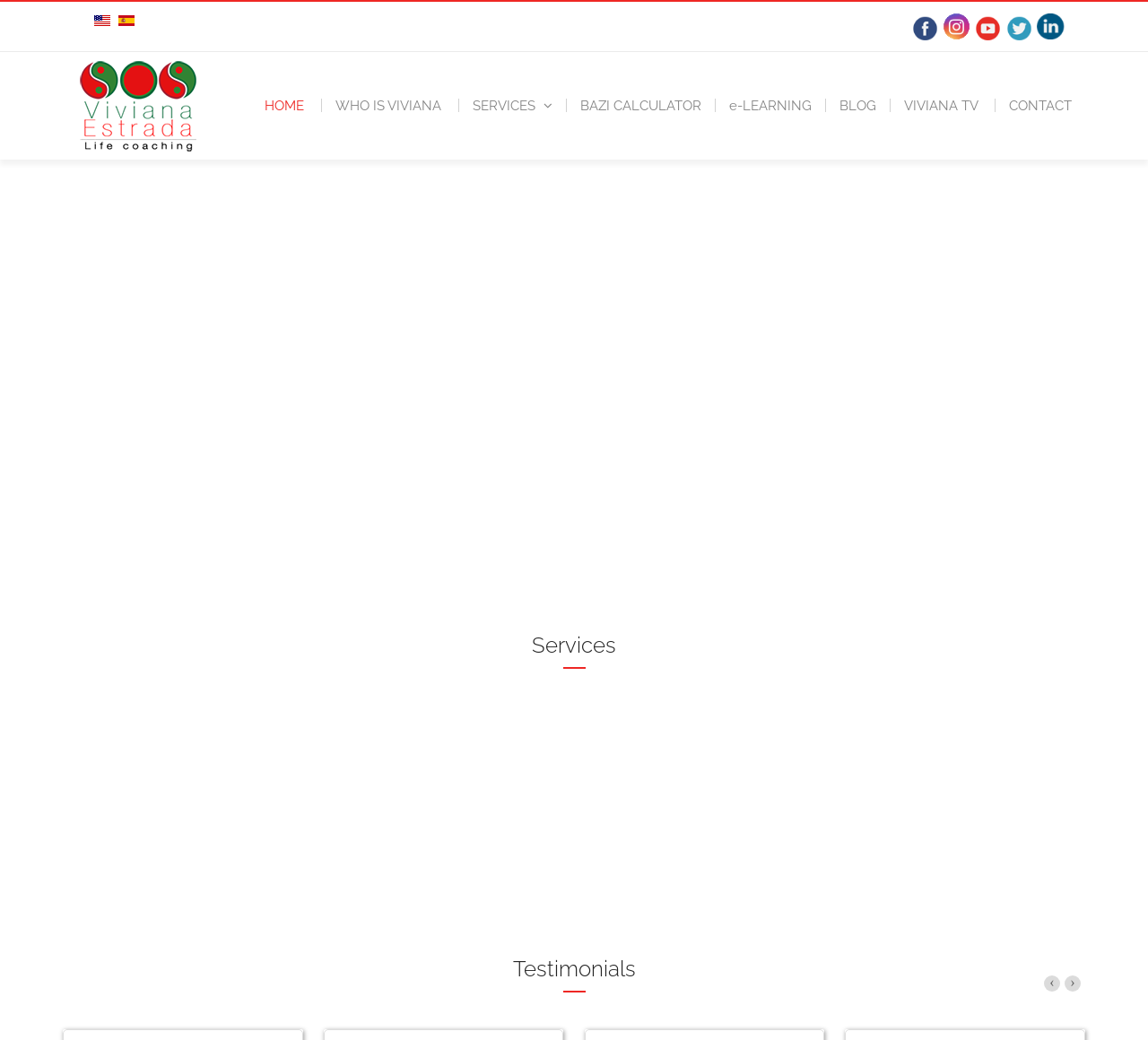Pinpoint the bounding box coordinates of the element that must be clicked to accomplish the following instruction: "go to home page". The coordinates should be in the format of four float numbers between 0 and 1, i.e., [left, top, right, bottom].

None